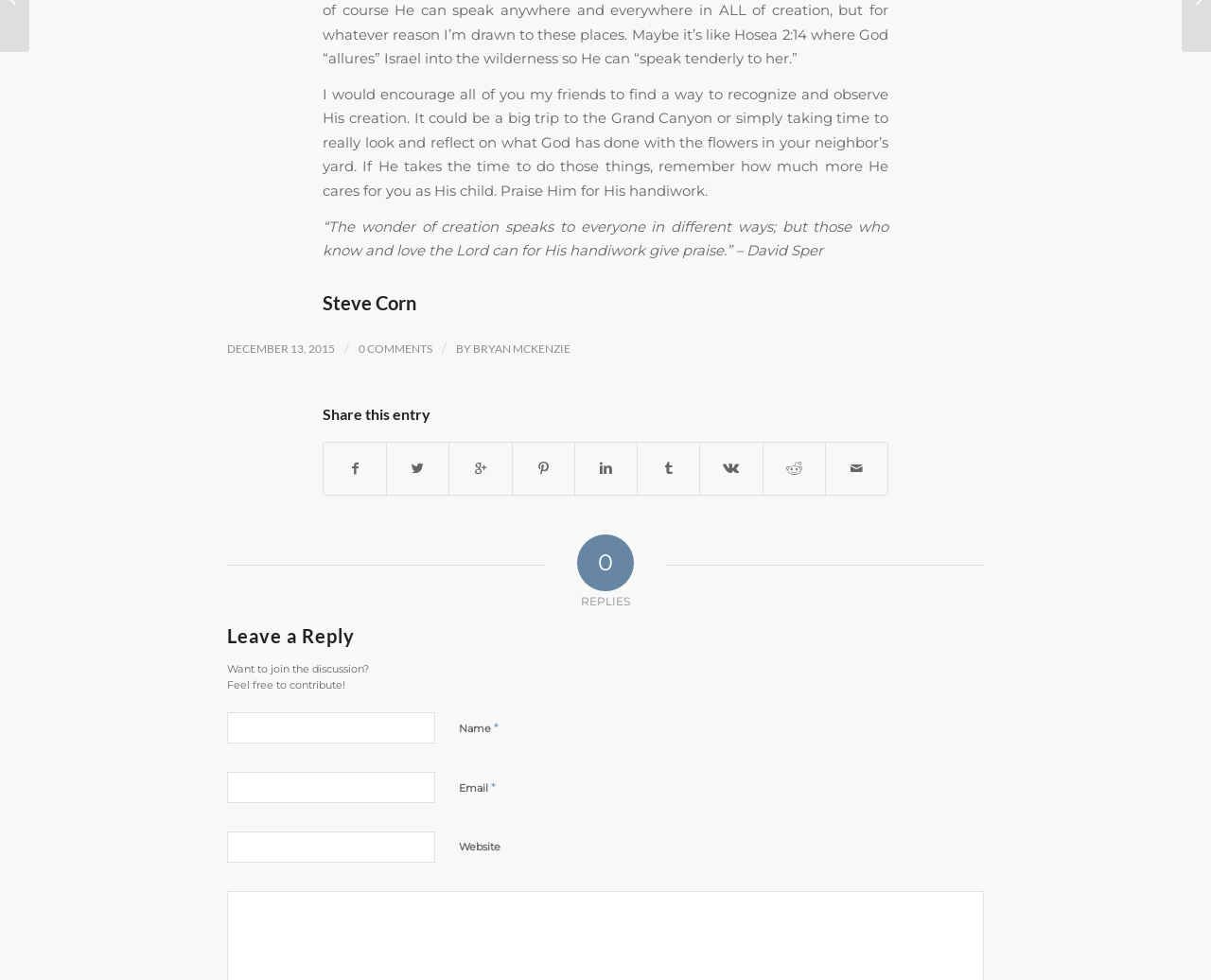From the screenshot, find the bounding box of the UI element matching this description: "Share on Tumblr". Supply the bounding box coordinates in the form [left, top, right, bottom], each a float between 0 and 1.

[0.527, 0.451, 0.578, 0.505]